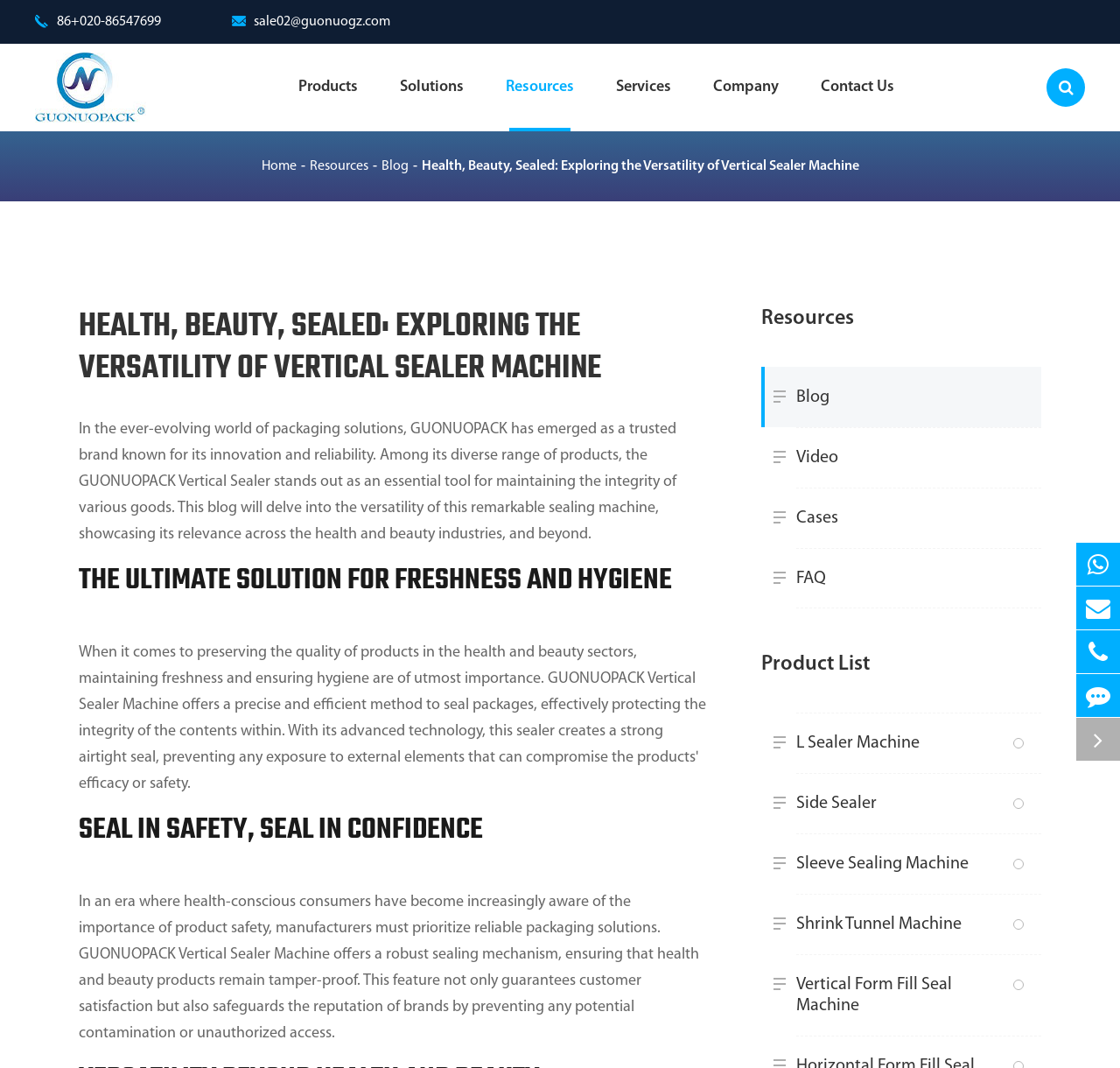What is the company name?
Using the visual information from the image, give a one-word or short-phrase answer.

Guangzhou Guonuo Automation Equipment Co., Ltd.